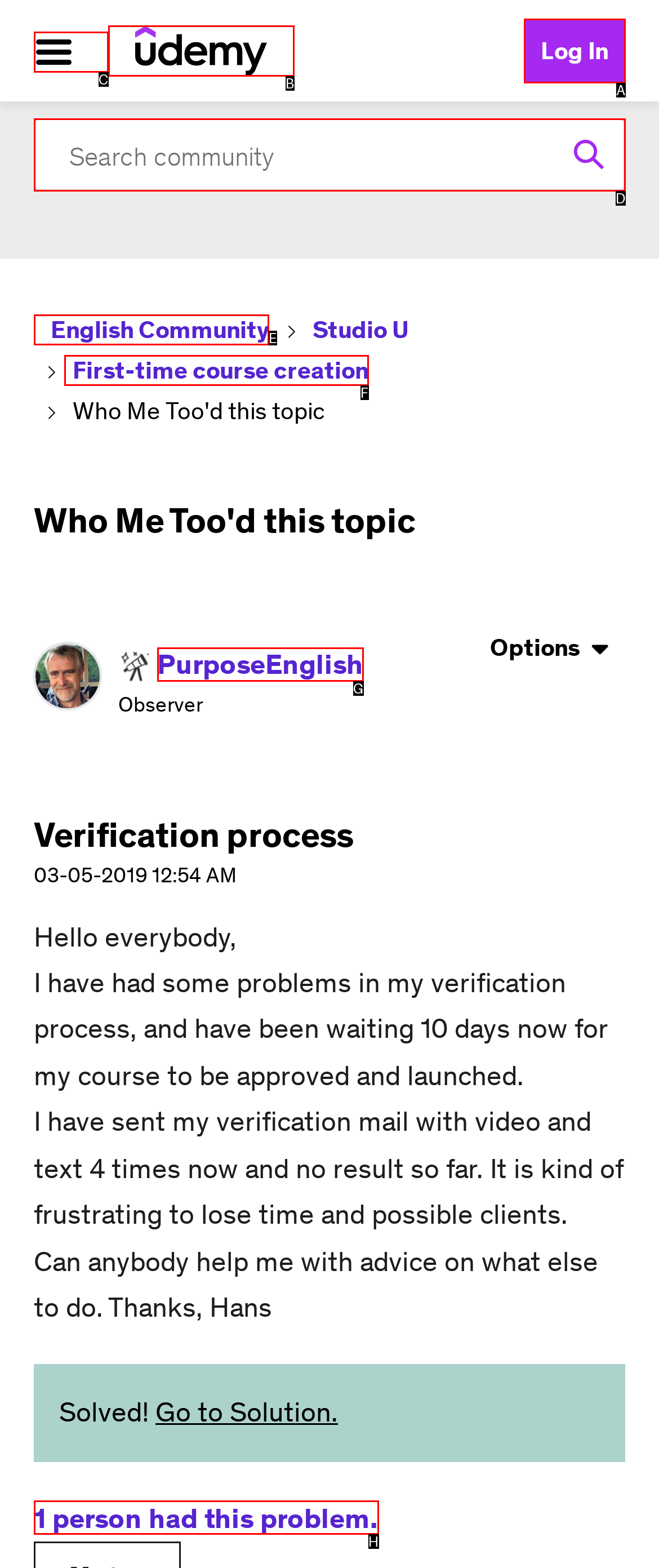Find the option that fits the given description: aria-label="Search" name="messageSearchField" placeholder="Search community" title="Search"
Answer with the letter representing the correct choice directly.

D